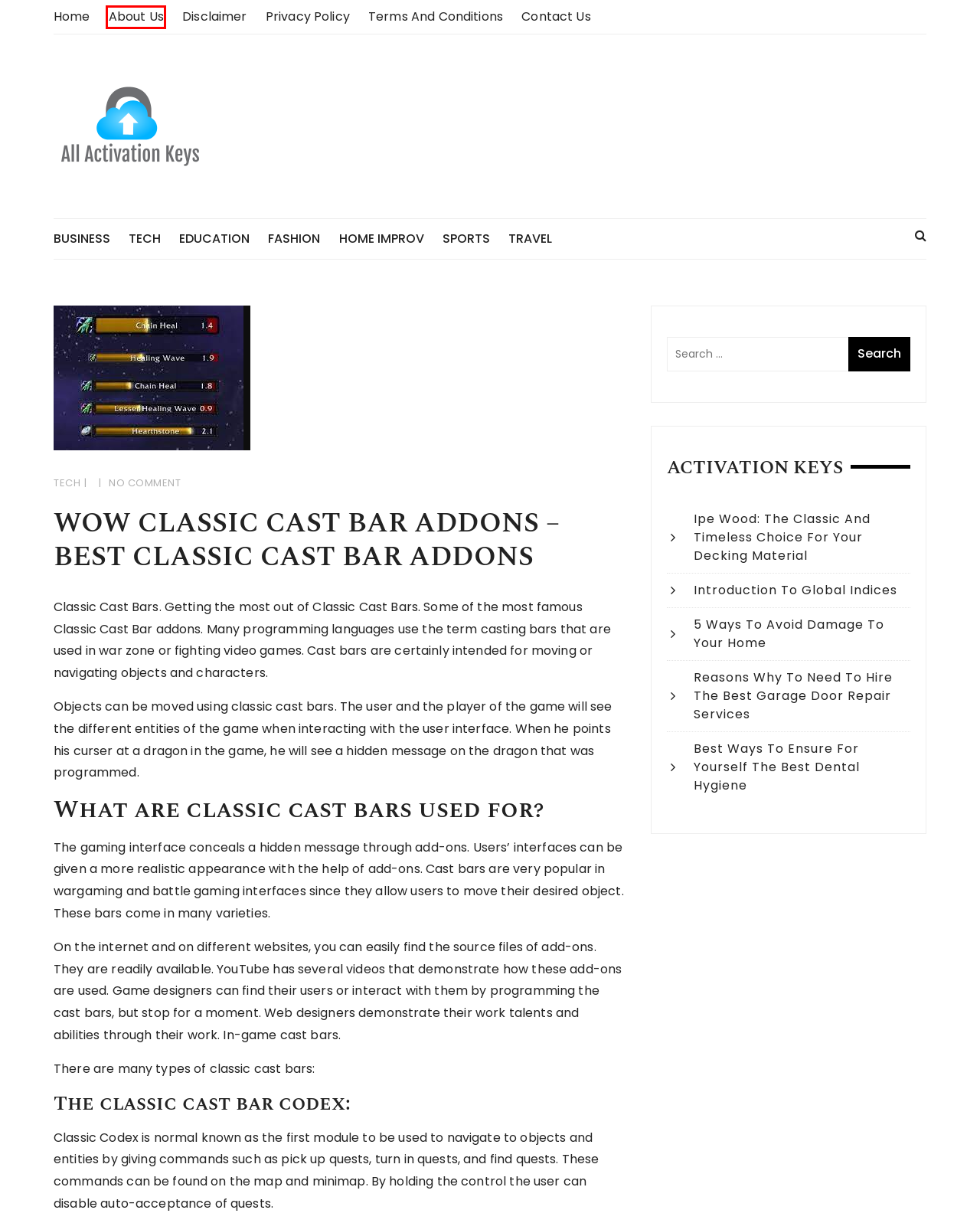A screenshot of a webpage is given with a red bounding box around a UI element. Choose the description that best matches the new webpage shown after clicking the element within the red bounding box. Here are the candidates:
A. Business Archives - All Activation Keys
B. Disclaimer - All Activation Keys
C. Ipe Wood: The Classic and Timeless Choice for Your Decking Material - All Activation Keys
D. 5 Ways to Avoid Damage to Your Home - All Activation Keys
E. Best ways to ensure for yourself the best dental hygiene - All Activation Keys
F. Contact Us - All Activation Keys
G. Education Archives - All Activation Keys
H. About Us - All Activation Keys

H